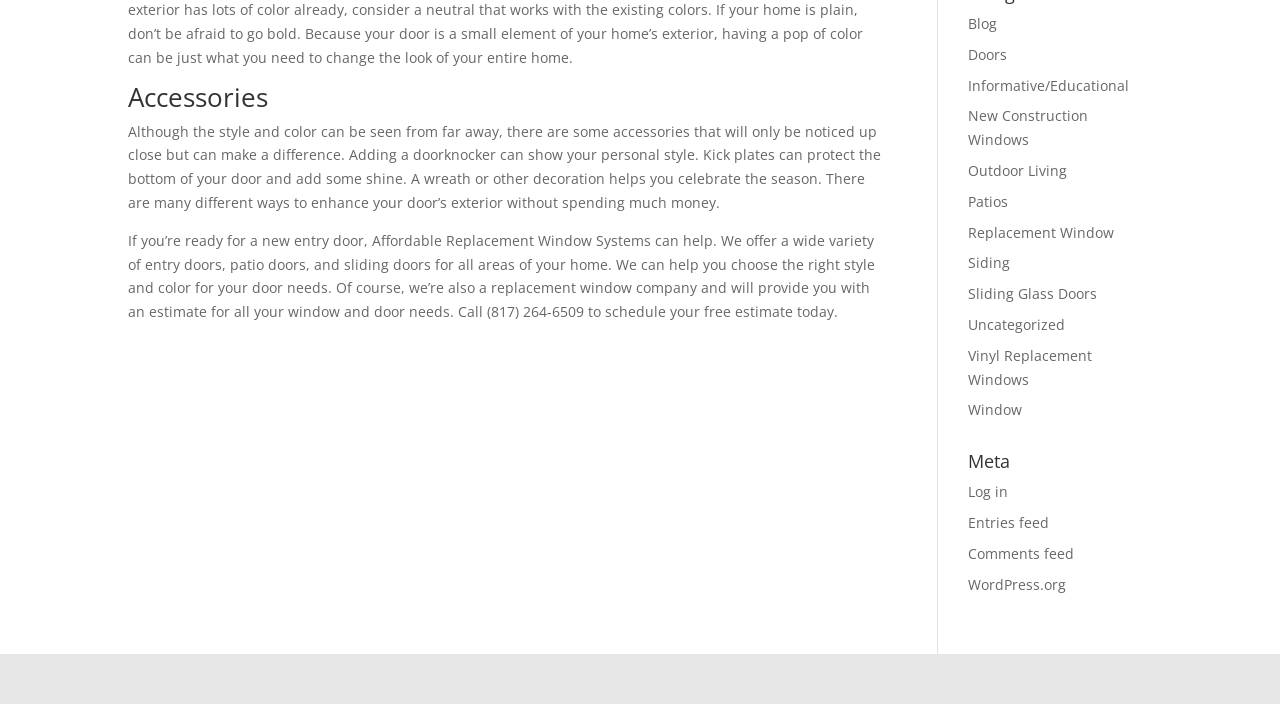Locate the bounding box for the described UI element: "Sliding Glass Doors". Ensure the coordinates are four float numbers between 0 and 1, formatted as [left, top, right, bottom].

[0.756, 0.404, 0.857, 0.431]